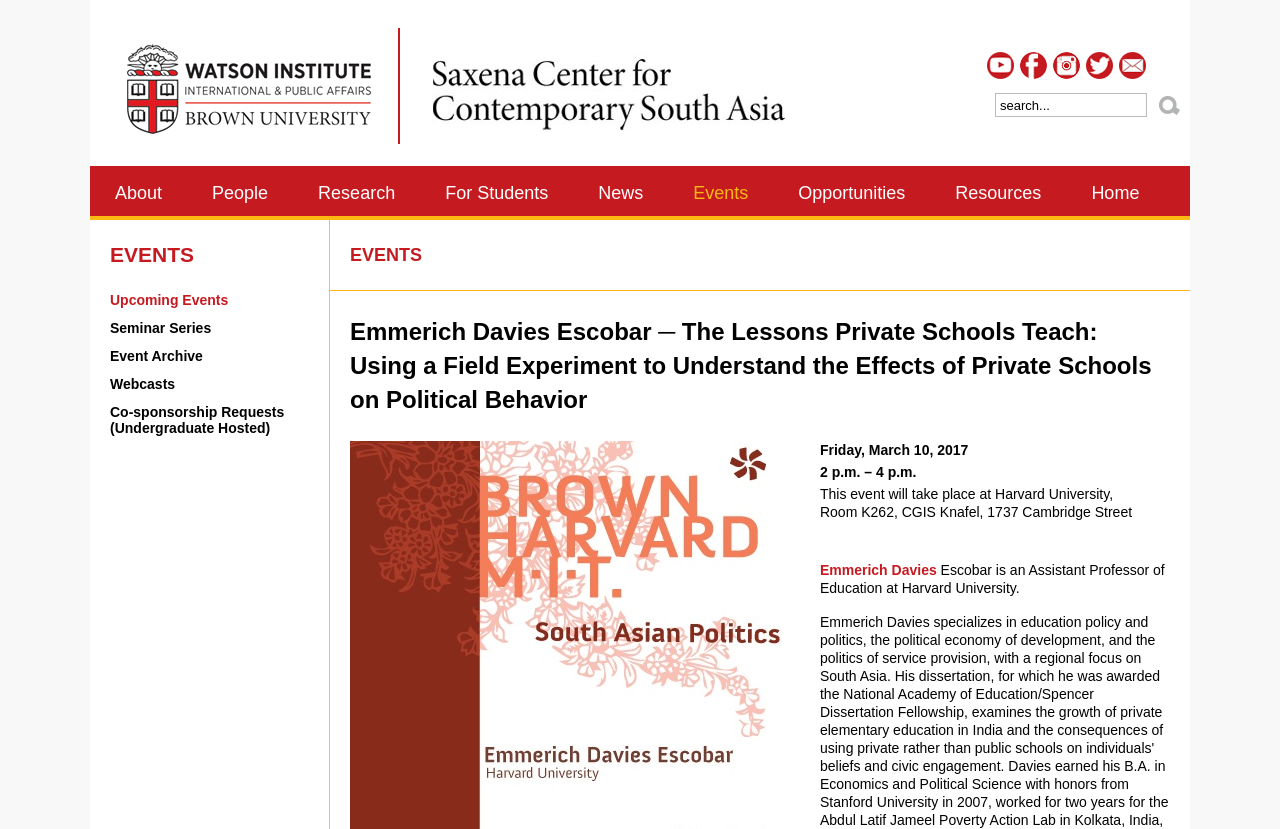What is the topic of the event on March 10, 2017?
Give a single word or phrase answer based on the content of the image.

The Lessons Private Schools Teach